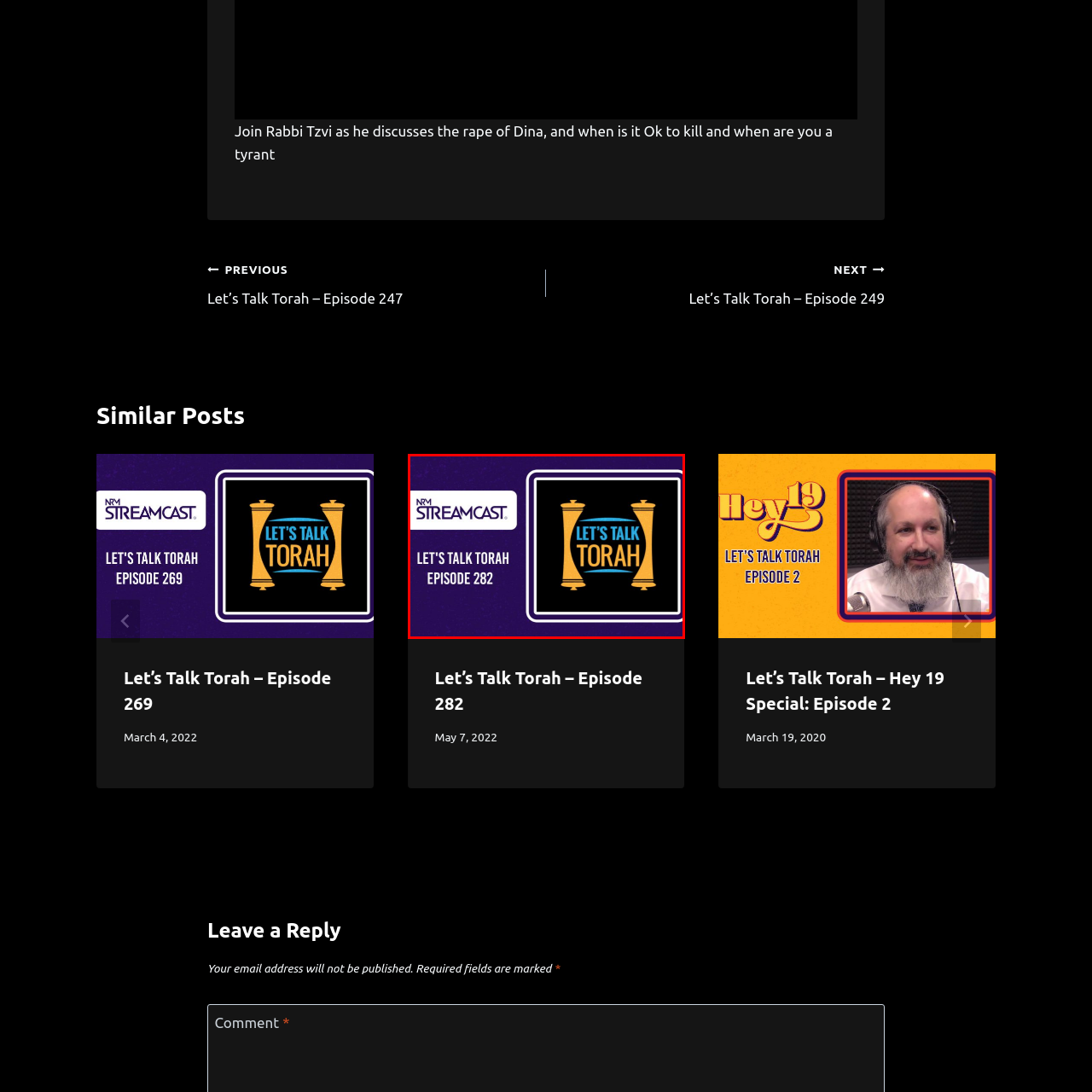What is the shape of the Torah representation?
Pay attention to the section of the image highlighted by the red bounding box and provide a comprehensive answer to the question.

The caption describes the Torah representation as a stylized Torah scroll, indicating that it is depicted in a scroll-like shape, which is a traditional and symbolic representation of the Torah in Jewish tradition.